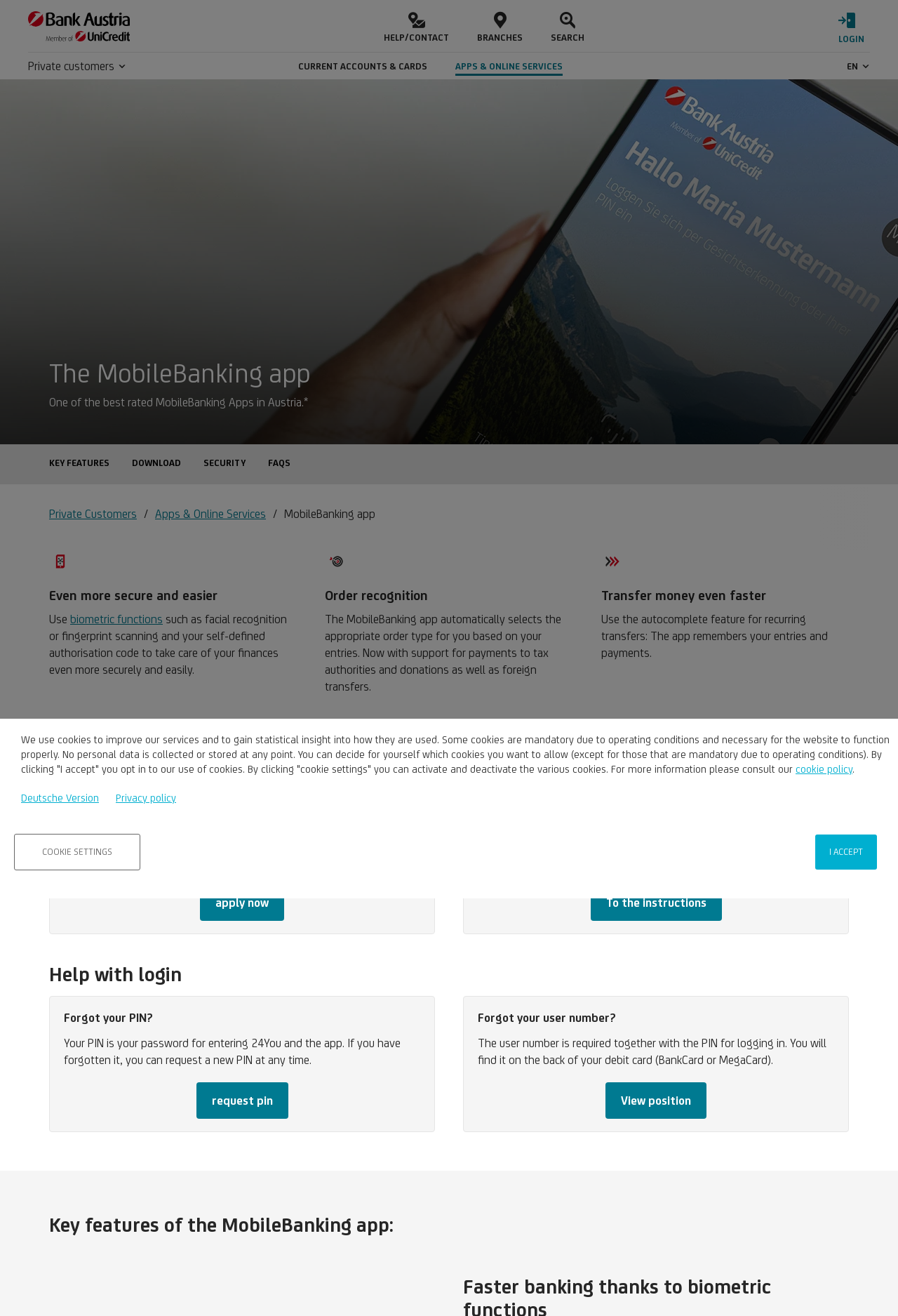What is required to use the MobileBanking app?
Answer the question based on the image using a single word or a brief phrase.

Online banking access